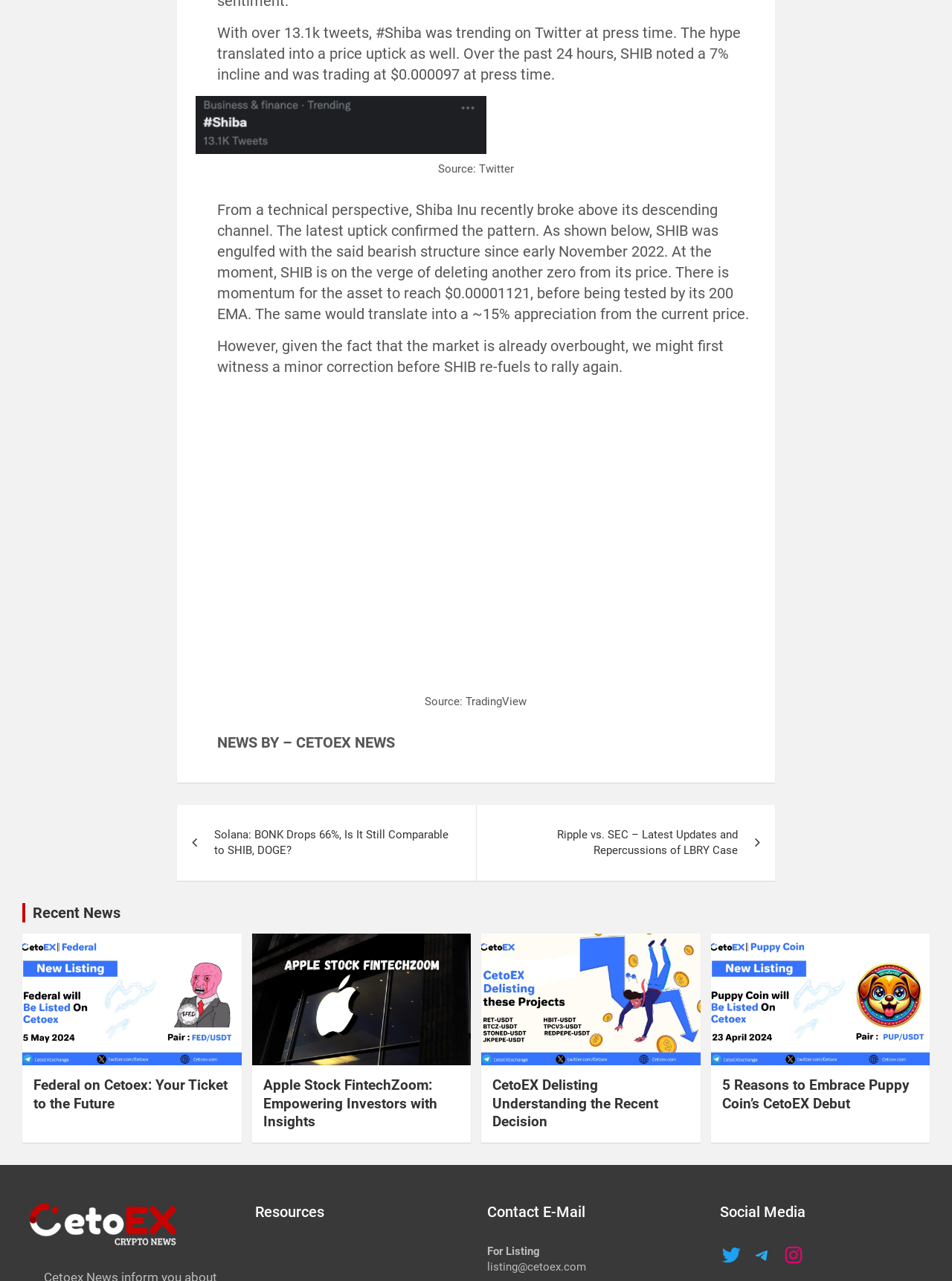Specify the bounding box coordinates (top-left x, top-left y, bottom-right x, bottom-right y) of the UI element in the screenshot that matches this description: Recent News

[0.034, 0.706, 0.127, 0.72]